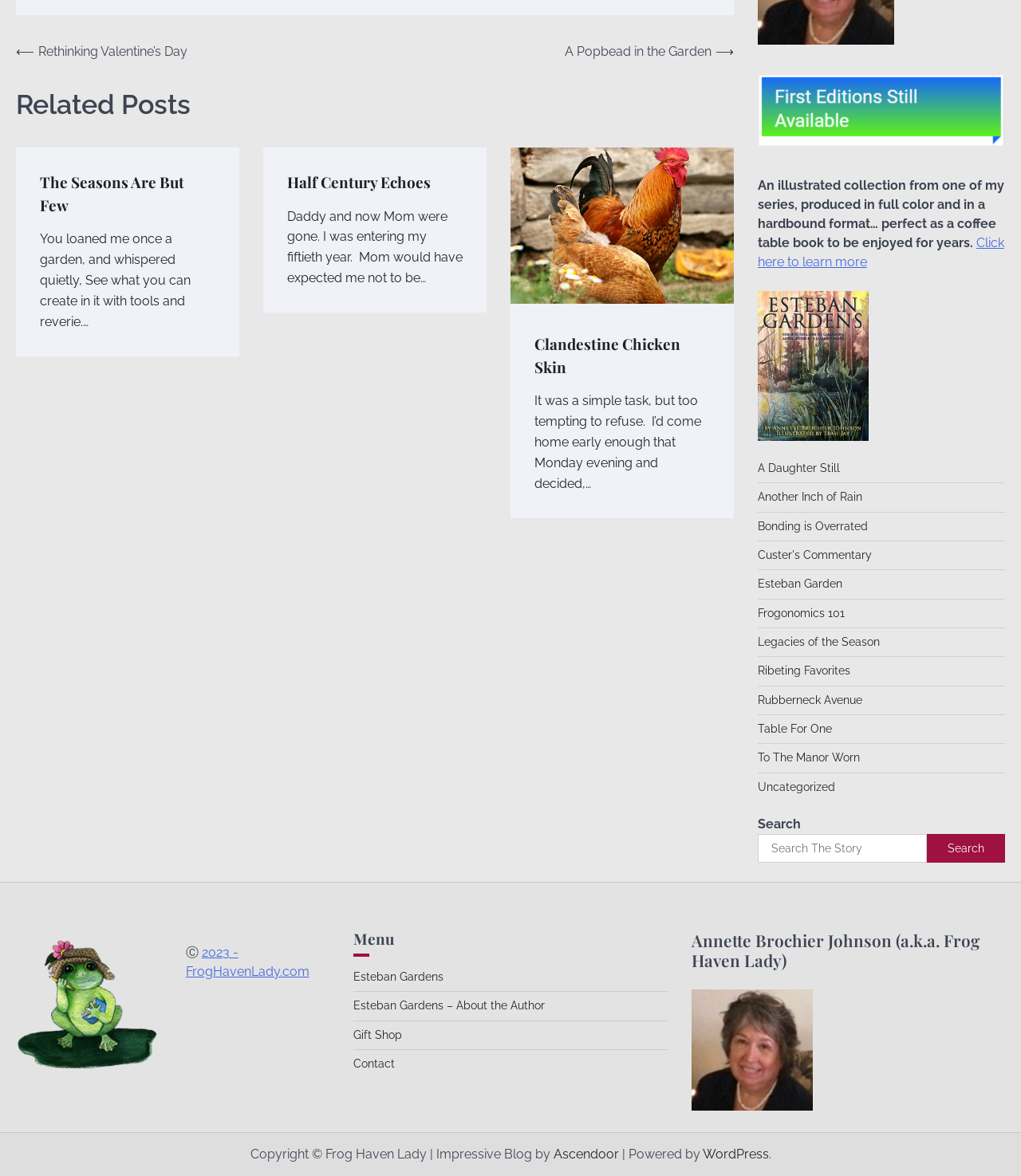Analyze the image and deliver a detailed answer to the question: How many related posts are displayed?

I counted the number of article elements with headings and links under the 'Related Posts' heading, and there are three of them. Each article element has a heading, link, and text content, indicating that they are separate related posts.